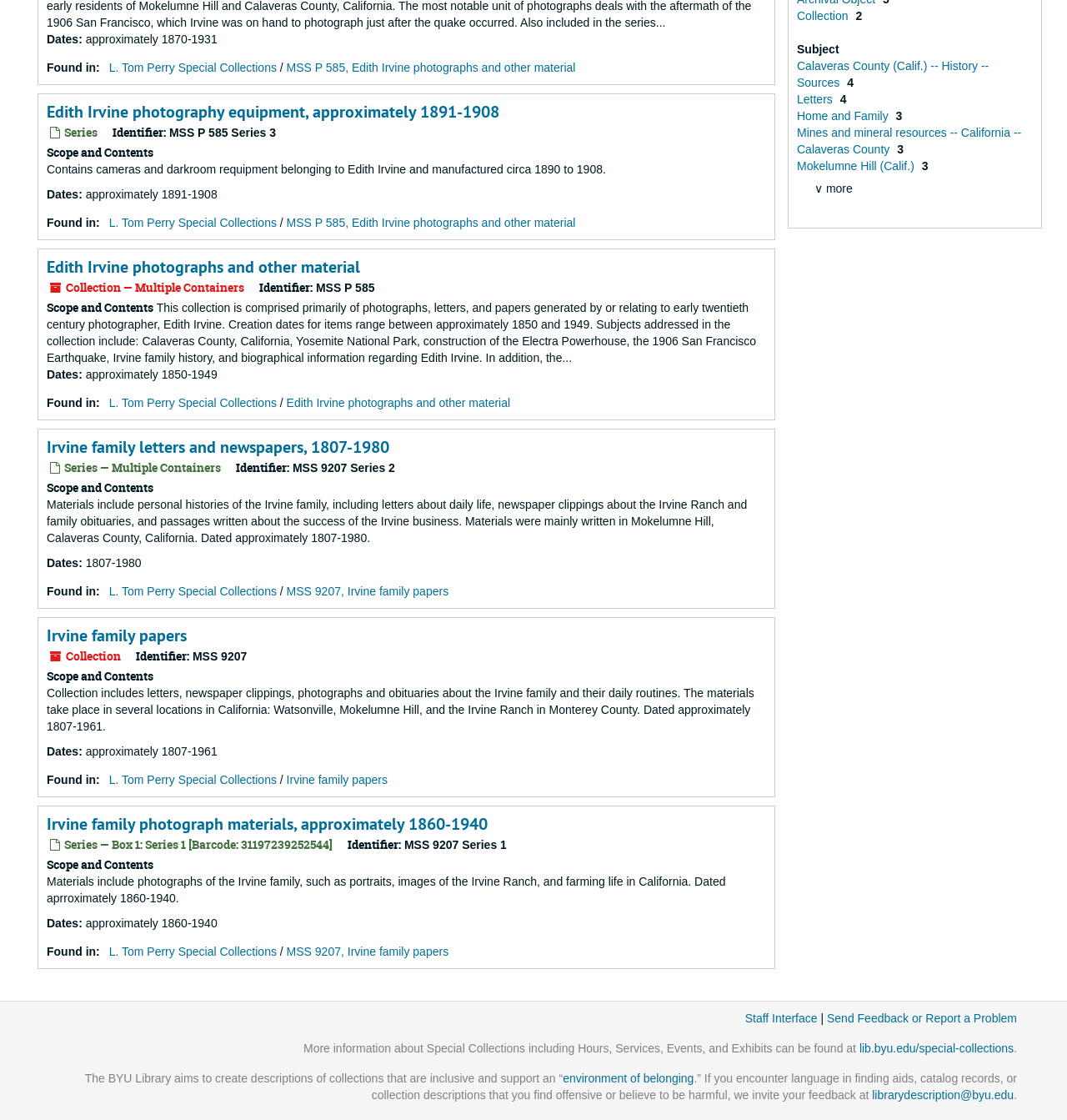Identify the bounding box coordinates of the HTML element based on this description: "Irvine family papers".

[0.268, 0.69, 0.363, 0.702]